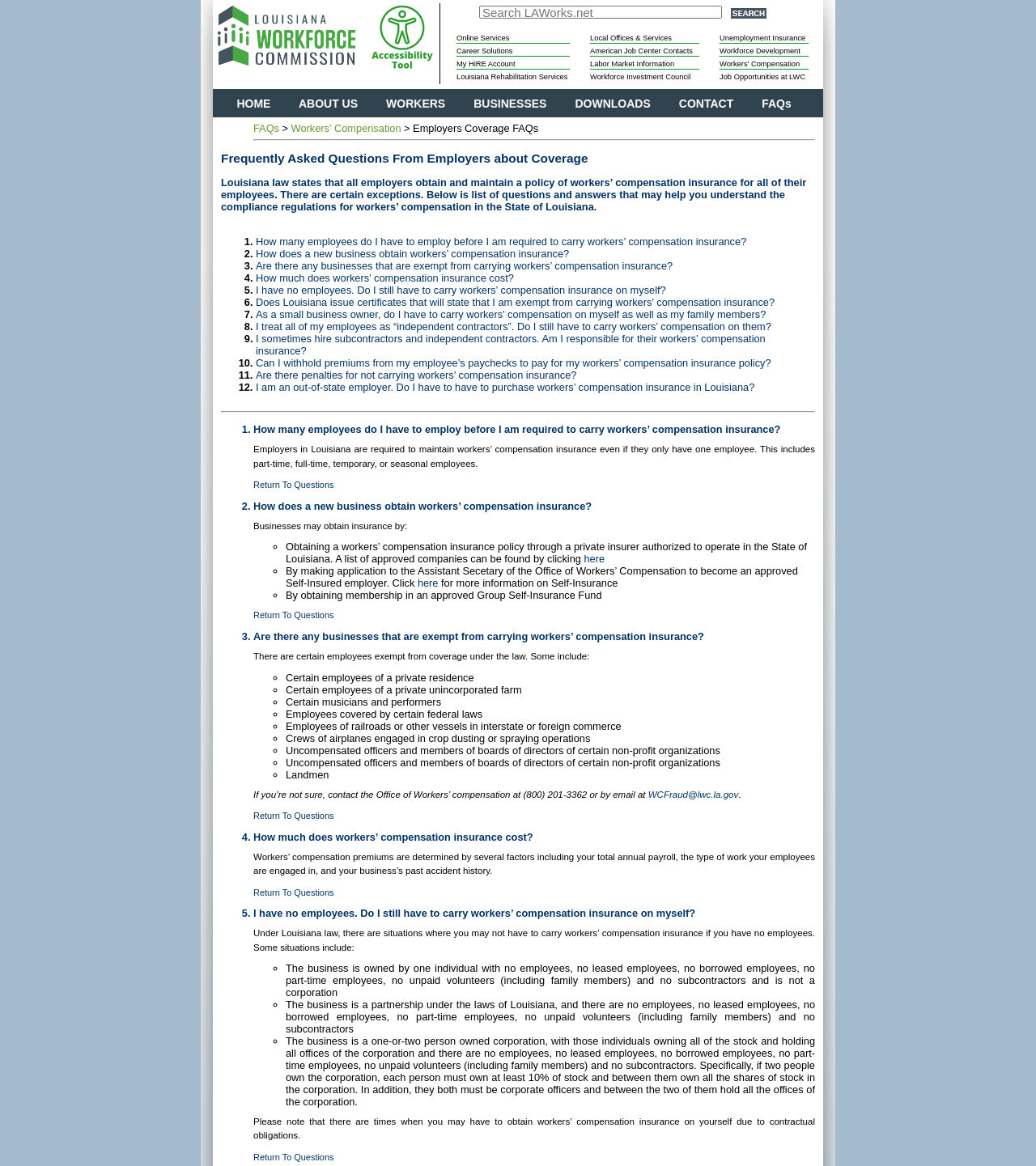Give a complete and precise description of the webpage's appearance.

This webpage is about frequently asked questions (FAQs) related to workers' compensation coverage for employers in Louisiana. At the top of the page, there are links to the Louisiana Workforce Commission (LWC) homepage and a speech accessibility tool. Below these links, there is a search box and a submit button. 

To the right of the search box, there are several links to different sections of the LWC website, including online services, career solutions, and local offices. 

Below these links, there is a heading that reads "Frequently Asked Questions From Employers about Coverage" followed by a brief introduction to workers' compensation insurance in Louisiana. 

The main content of the page is a list of 12 FAQs related to workers' compensation insurance, including questions about the number of employees required to carry insurance, how to obtain insurance, and penalties for not carrying insurance. Each question is a link that, when clicked, will take the user to the answer below. 

The answers to the FAQs are provided in a clear and concise manner, with some including additional links to more information. The page also has several horizontal separators to divide the content into sections.